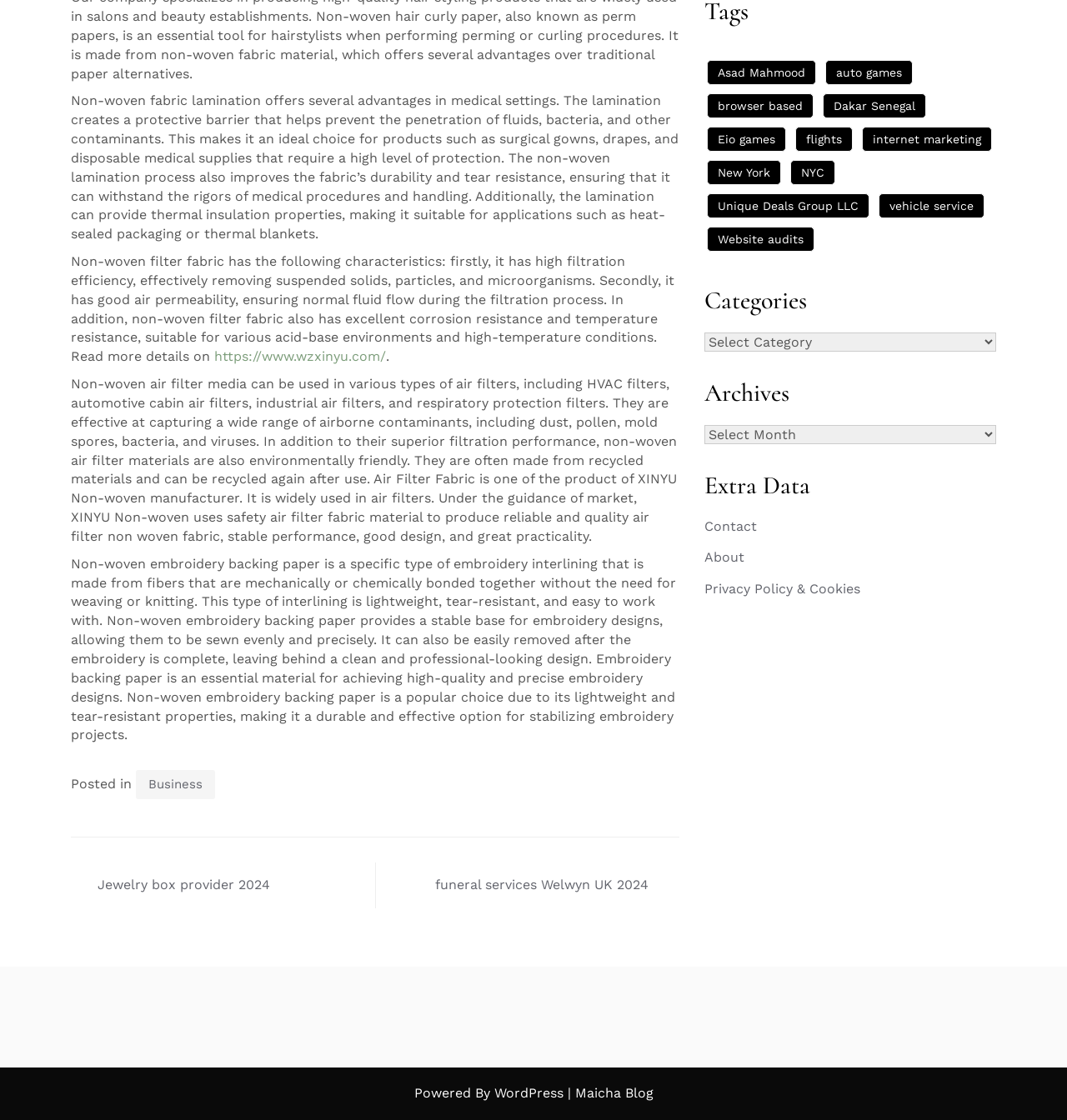Please find the bounding box coordinates in the format (top-left x, top-left y, bottom-right x, bottom-right y) for the given element description. Ensure the coordinates are floating point numbers between 0 and 1. Description: Unique Deals Group LLC

[0.662, 0.173, 0.815, 0.195]